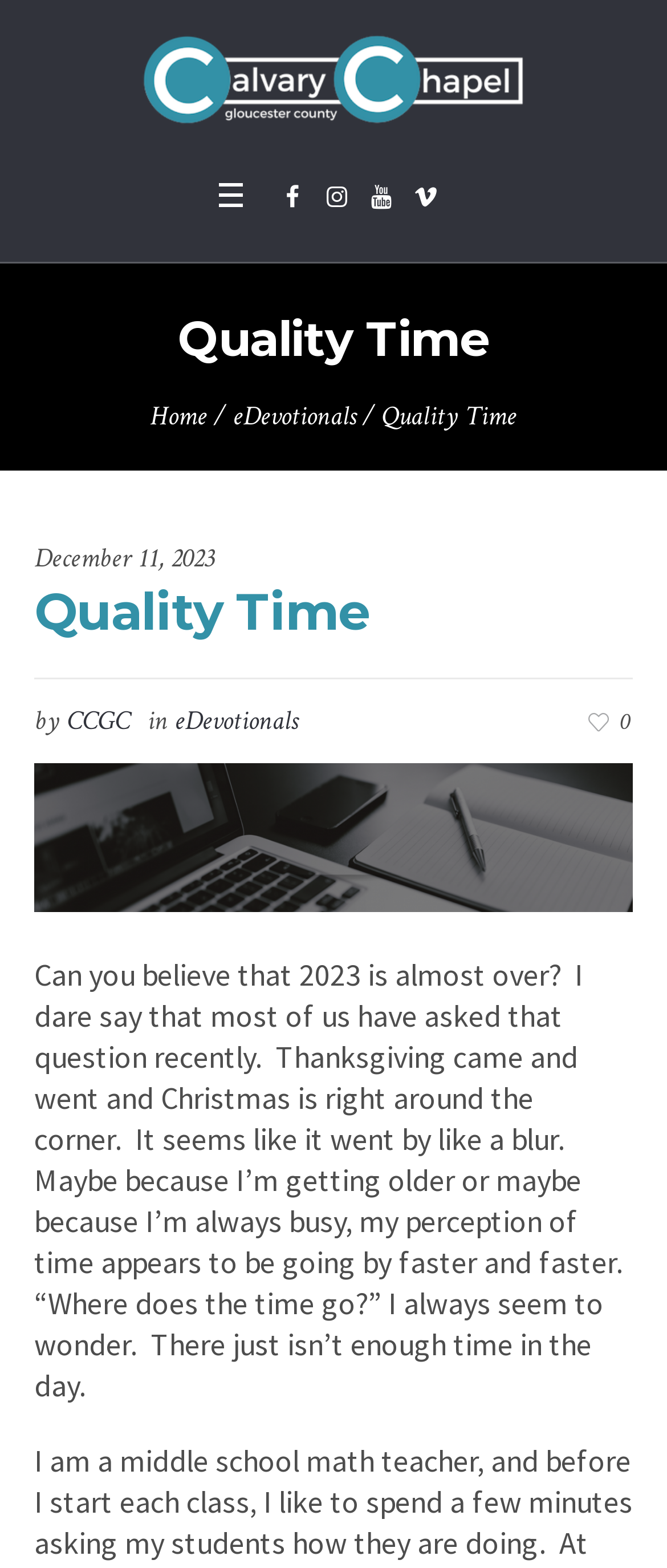Determine the bounding box coordinates of the UI element that matches the following description: "CCGC". The coordinates should be four float numbers between 0 and 1 in the format [left, top, right, bottom].

[0.1, 0.448, 0.195, 0.471]